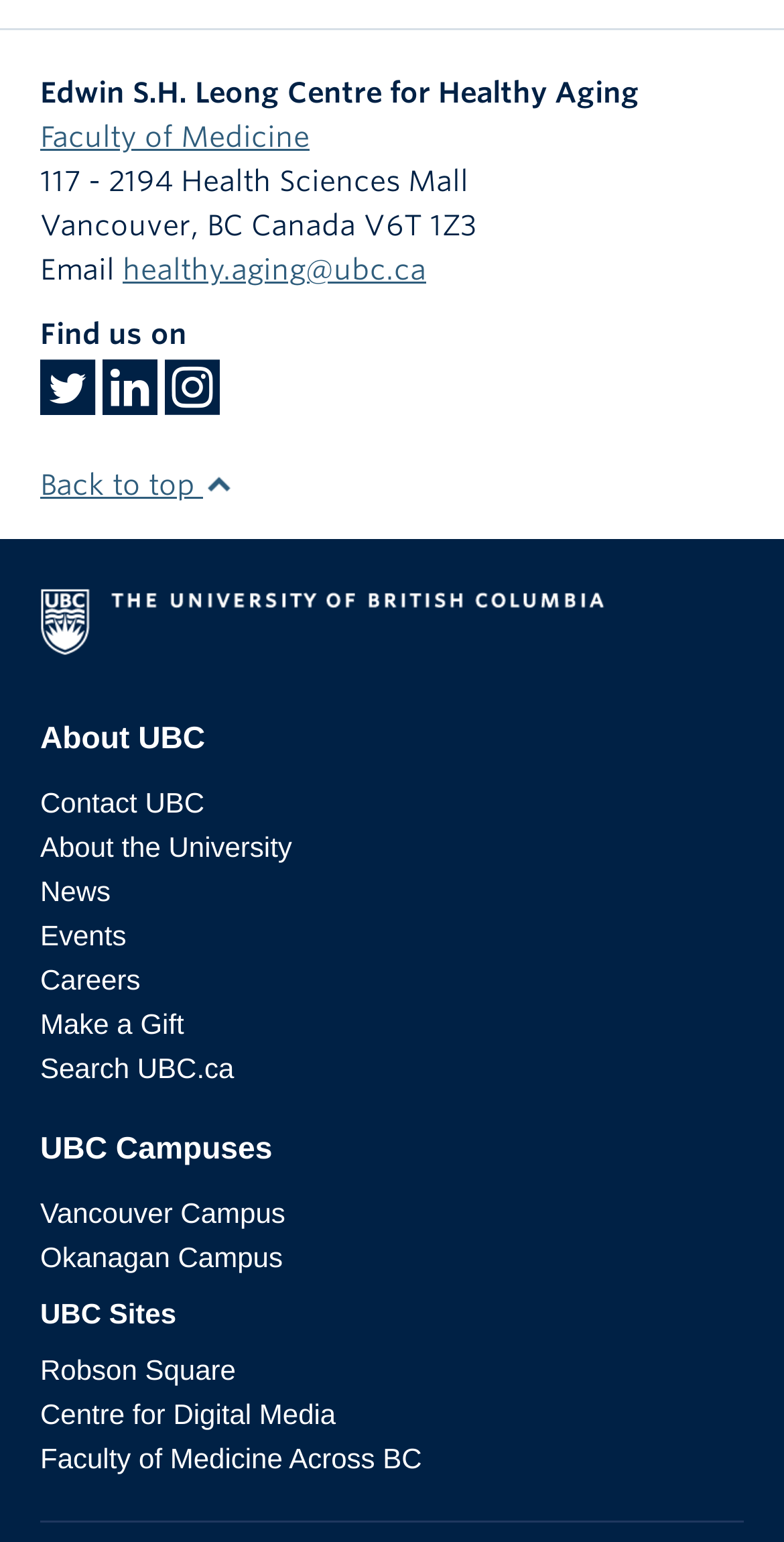Please determine the bounding box coordinates of the element to click in order to execute the following instruction: "Send an email to healthy.aging@ubc.ca". The coordinates should be four float numbers between 0 and 1, specified as [left, top, right, bottom].

[0.156, 0.164, 0.544, 0.185]